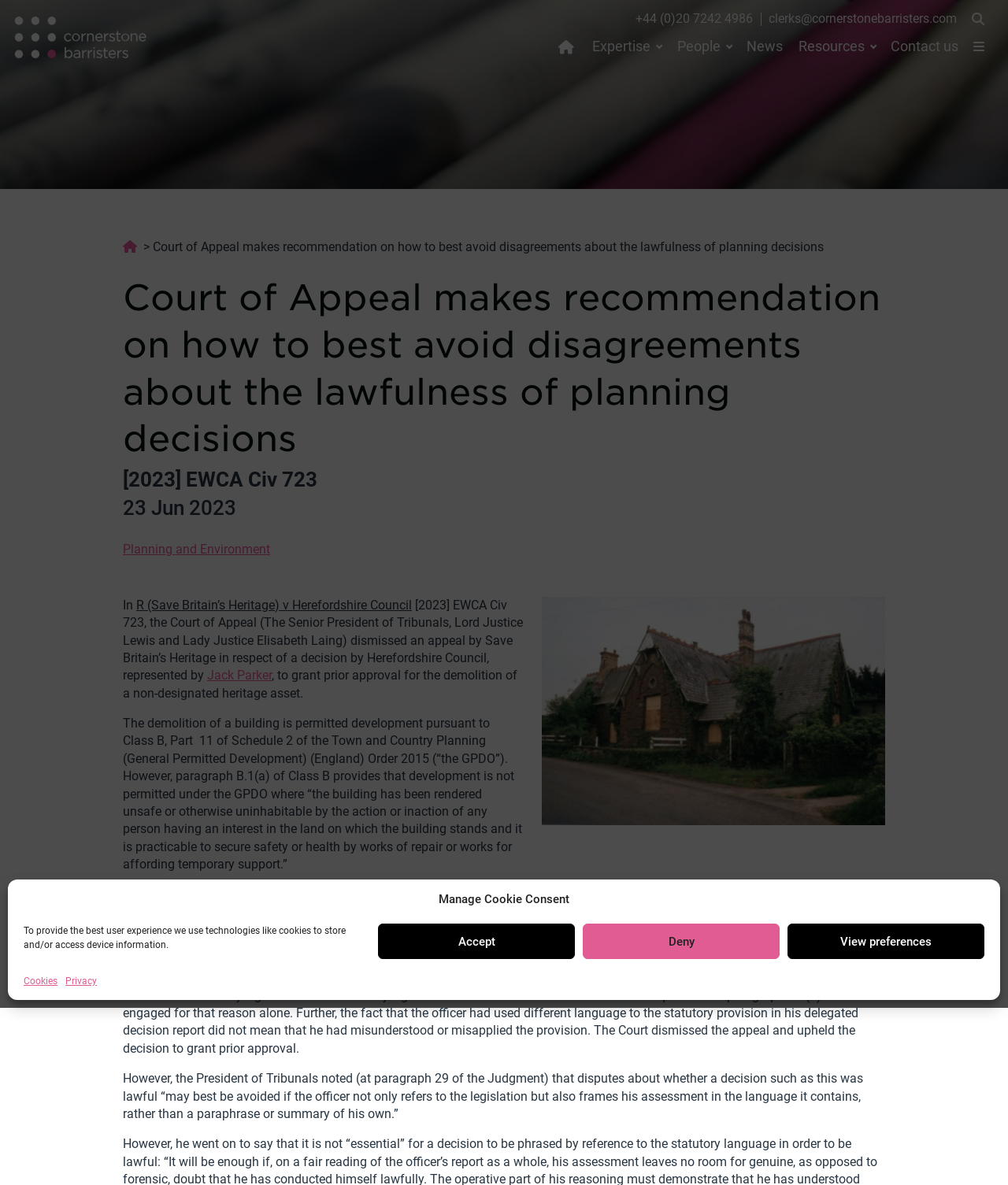Predict the bounding box of the UI element based on this description: "Planning and Environment".

[0.122, 0.457, 0.268, 0.47]